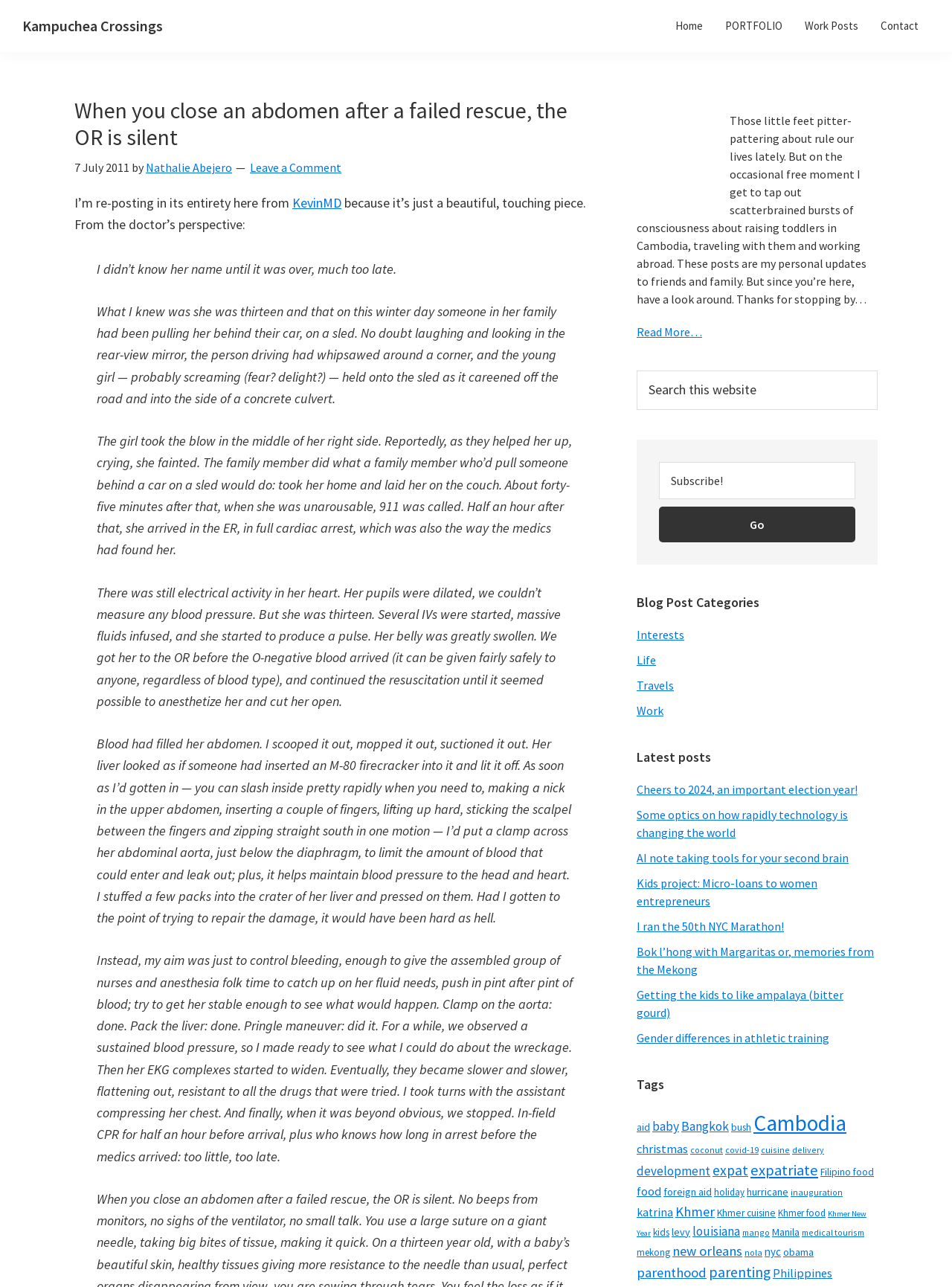Provide your answer to the question using just one word or phrase: What is the date of the blog post?

7 July 2011